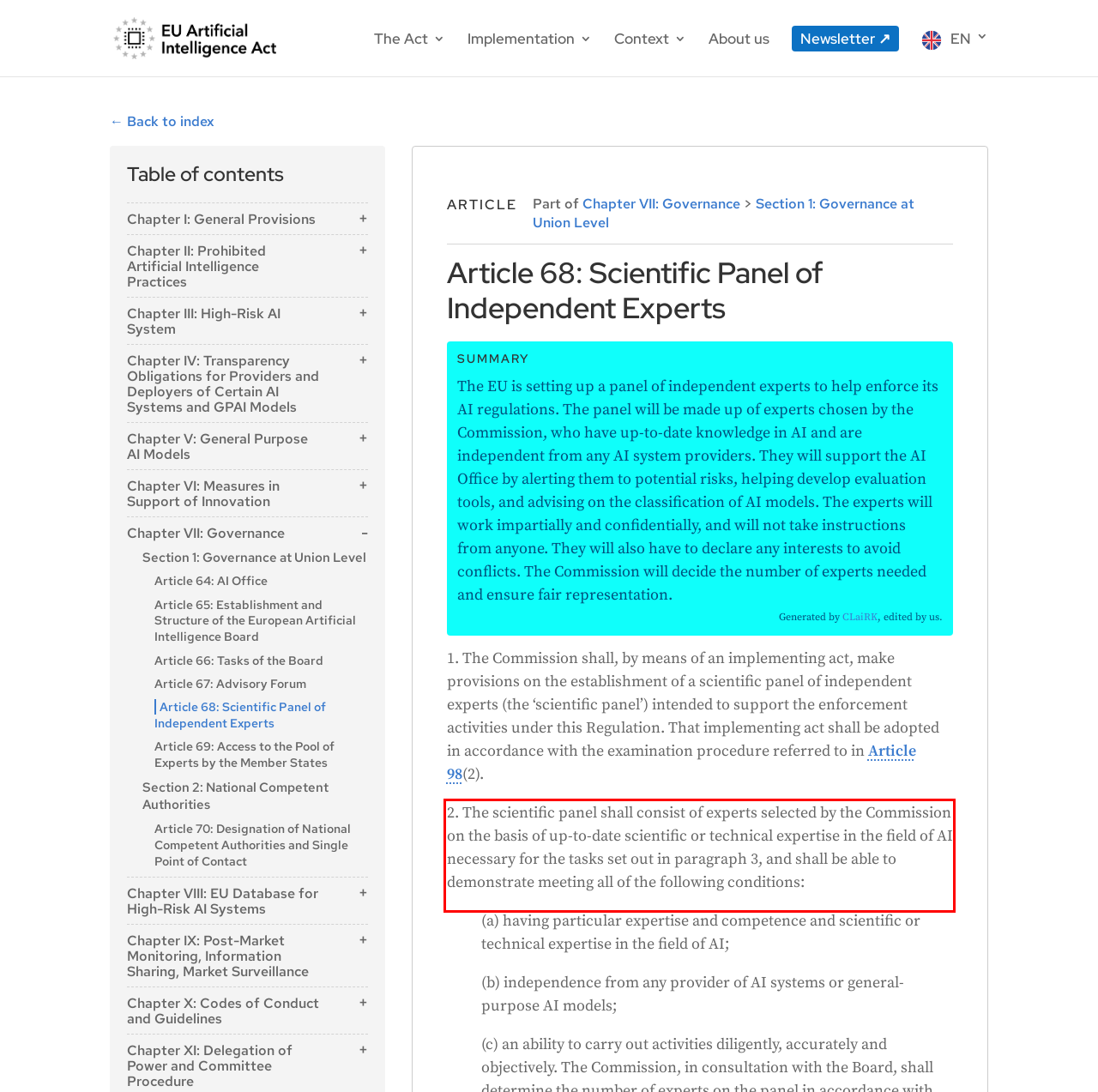You are provided with a screenshot of a webpage featuring a red rectangle bounding box. Extract the text content within this red bounding box using OCR.

2. The scientific panel shall consist of experts selected by the Commission on the basis of up-to-date scientific or technical expertise in the field of AI necessary for the tasks set out in paragraph 3, and shall be able to demonstrate meeting all of the following conditions: